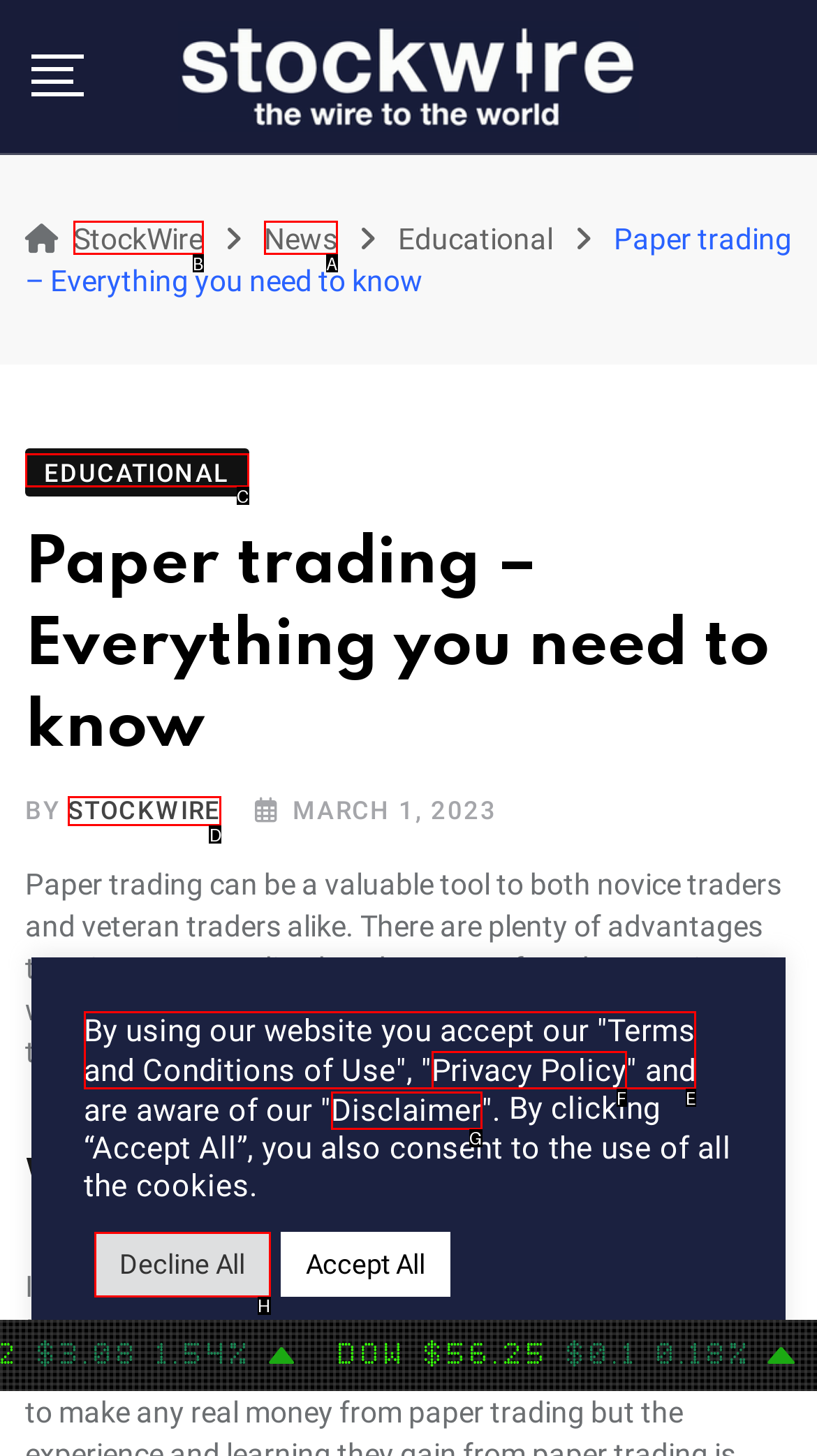Tell me which one HTML element I should click to complete the following task: Click the 'StockWire' link Answer with the option's letter from the given choices directly.

B